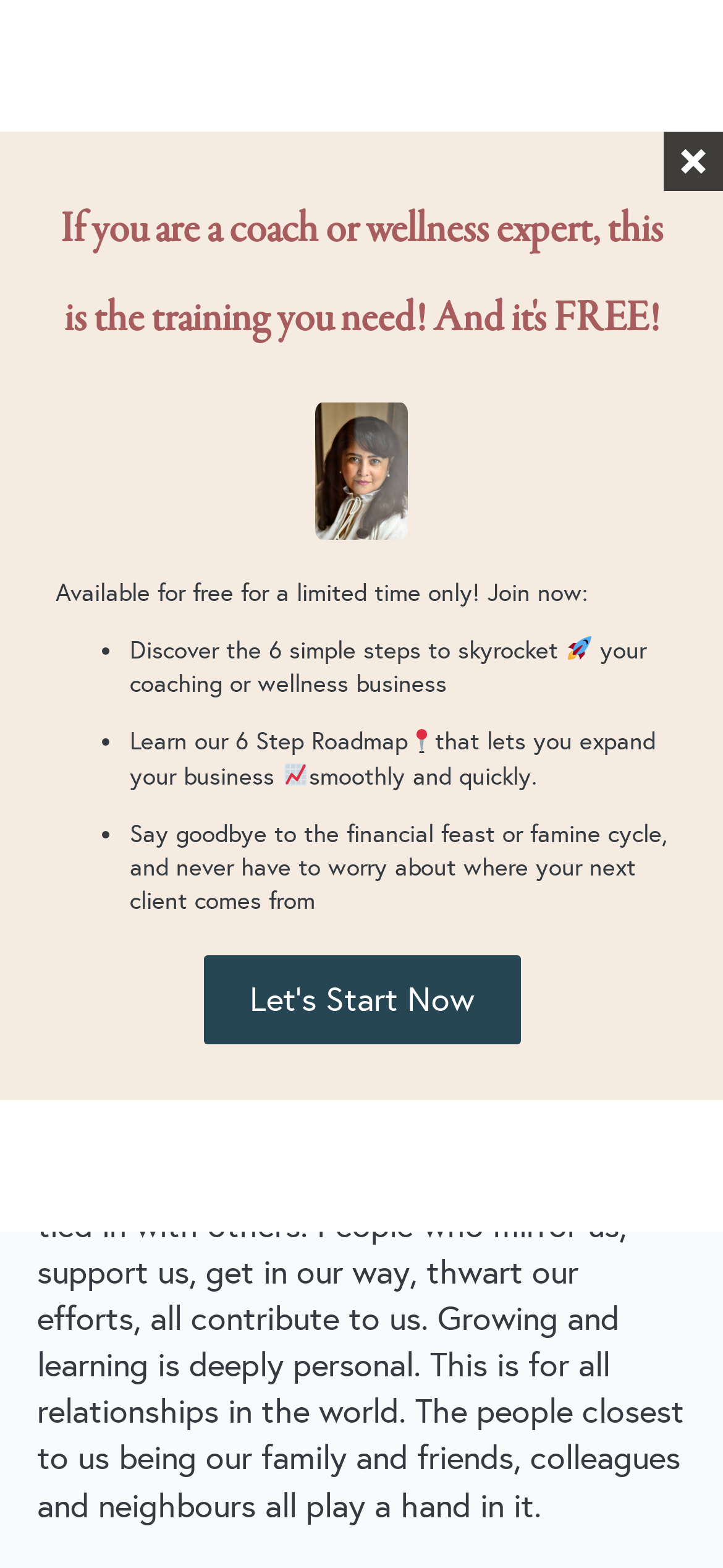What is the topic of the free training?
Utilize the image to construct a detailed and well-explained answer.

The topic of the free training is related to coaching or wellness business, as indicated by the text 'If you are a coach or wellness expert, this is the training you need! And it's FREE!' and the subsequent description of the 6 simple steps to skyrocket a coaching or wellness business.